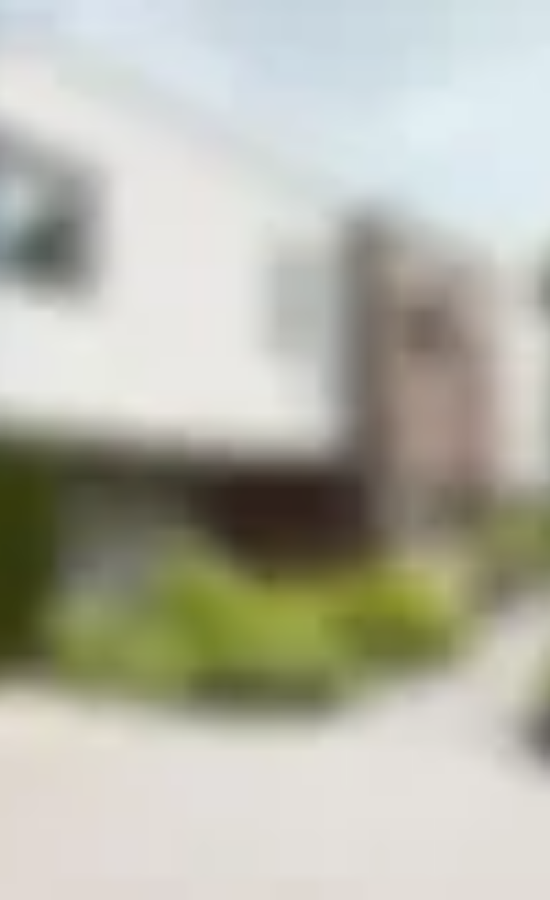Provide a thorough and detailed response to the question by examining the image: 
What surrounds the property?

The caption states that 'lush greenery surrounds the property', which creates an inviting atmosphere in the outdoor space.